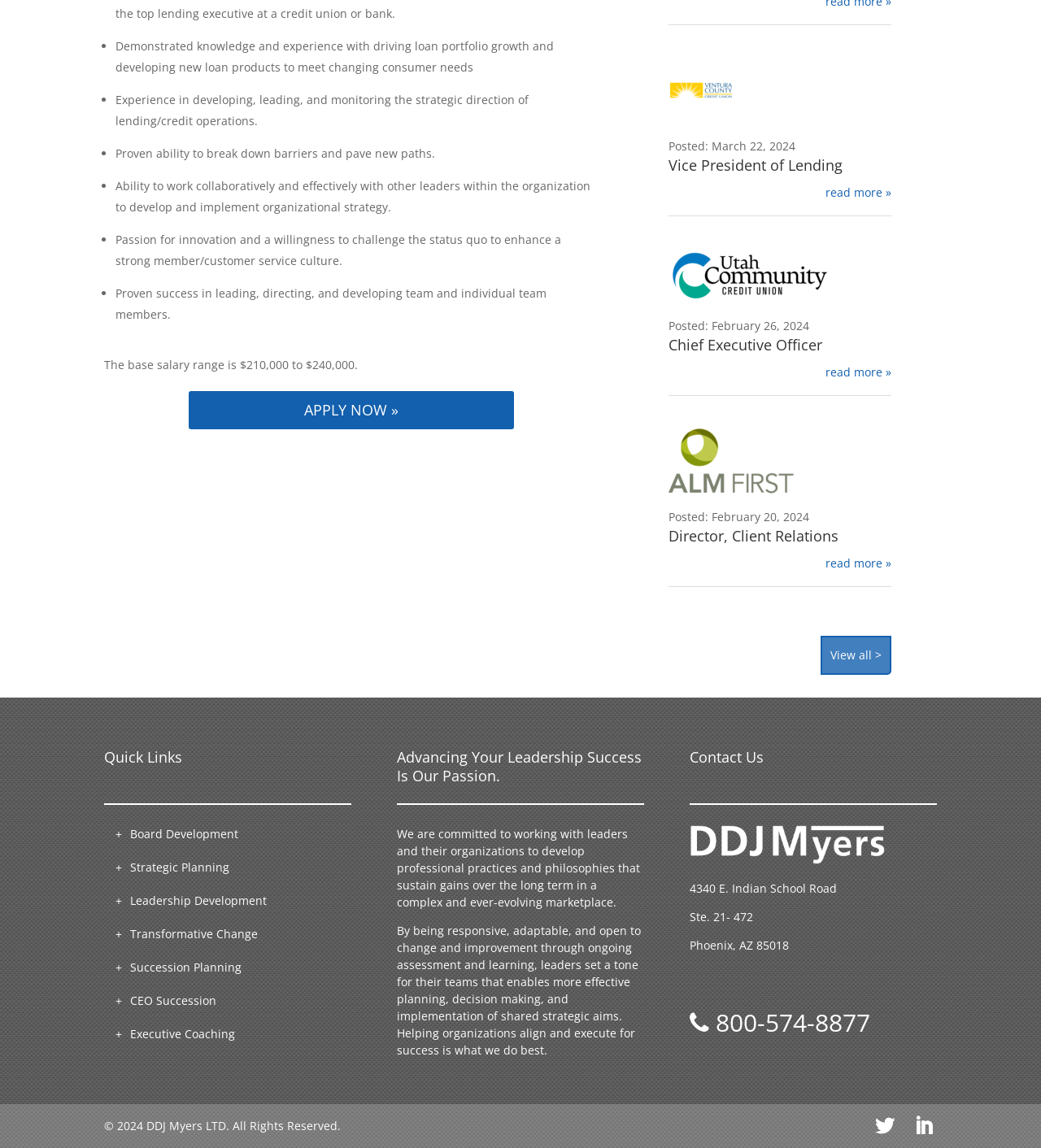How many job postings are on this page?
Give a comprehensive and detailed explanation for the question.

I counted the number of job postings on the page by looking at the headings 'Vice President of Lending', 'Chief Executive Officer', 'Director, Client Relations', and the 'View all >' link, which suggests there are more job postings. Therefore, there are 4 job postings on this page.